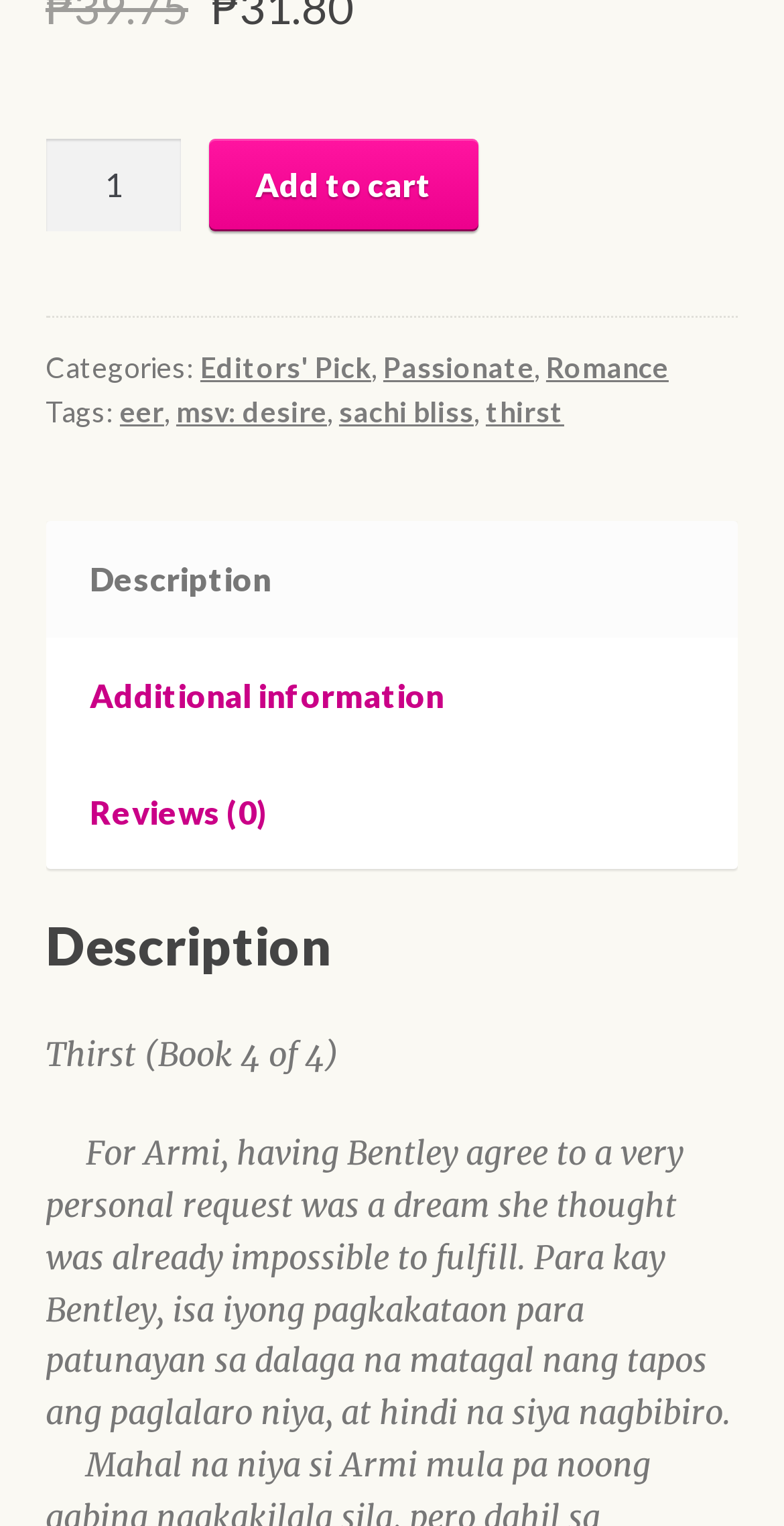Please locate the bounding box coordinates of the region I need to click to follow this instruction: "Change product quantity".

[0.058, 0.091, 0.232, 0.151]